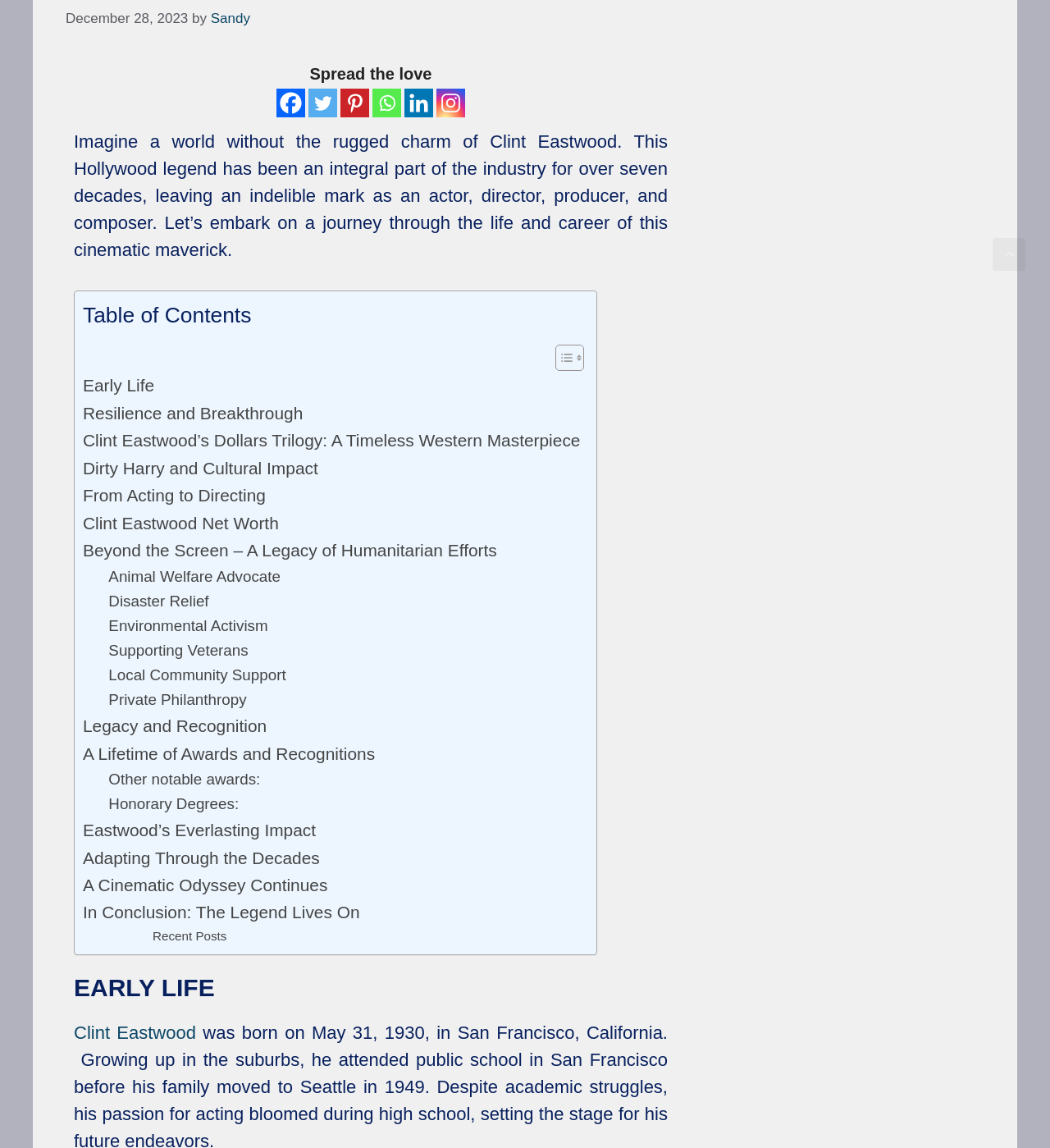Please indicate the bounding box coordinates of the element's region to be clicked to achieve the instruction: "Read the article about Clint Eastwood's life and career". Provide the coordinates as four float numbers between 0 and 1, i.e., [left, top, right, bottom].

[0.07, 0.114, 0.636, 0.227]